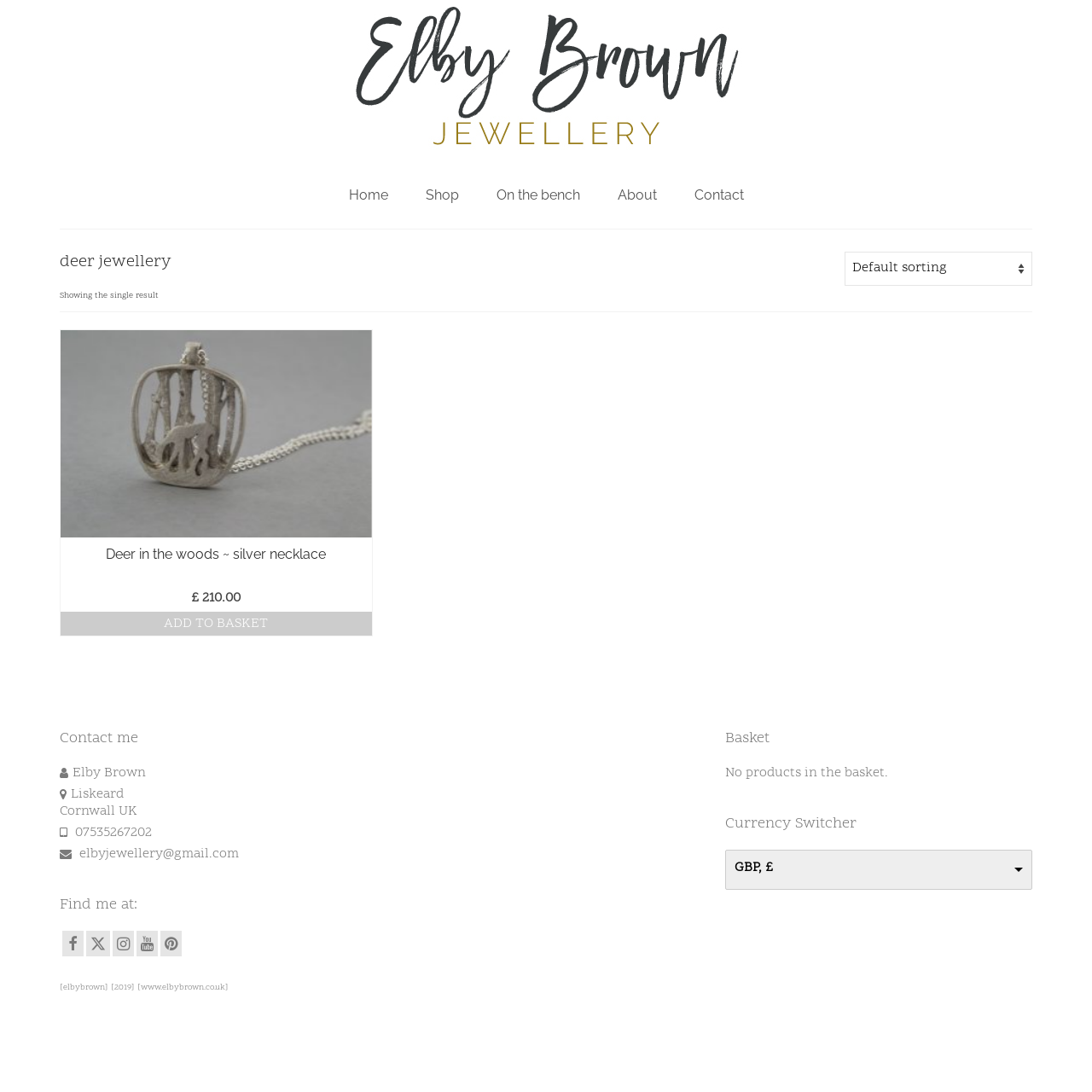Refer to the screenshot and give an in-depth answer to this question: What is the current currency used on this website?

The current currency used on this website can be found in the 'Currency Switcher' section at the bottom of the webpage, where it says 'GBP, £'.